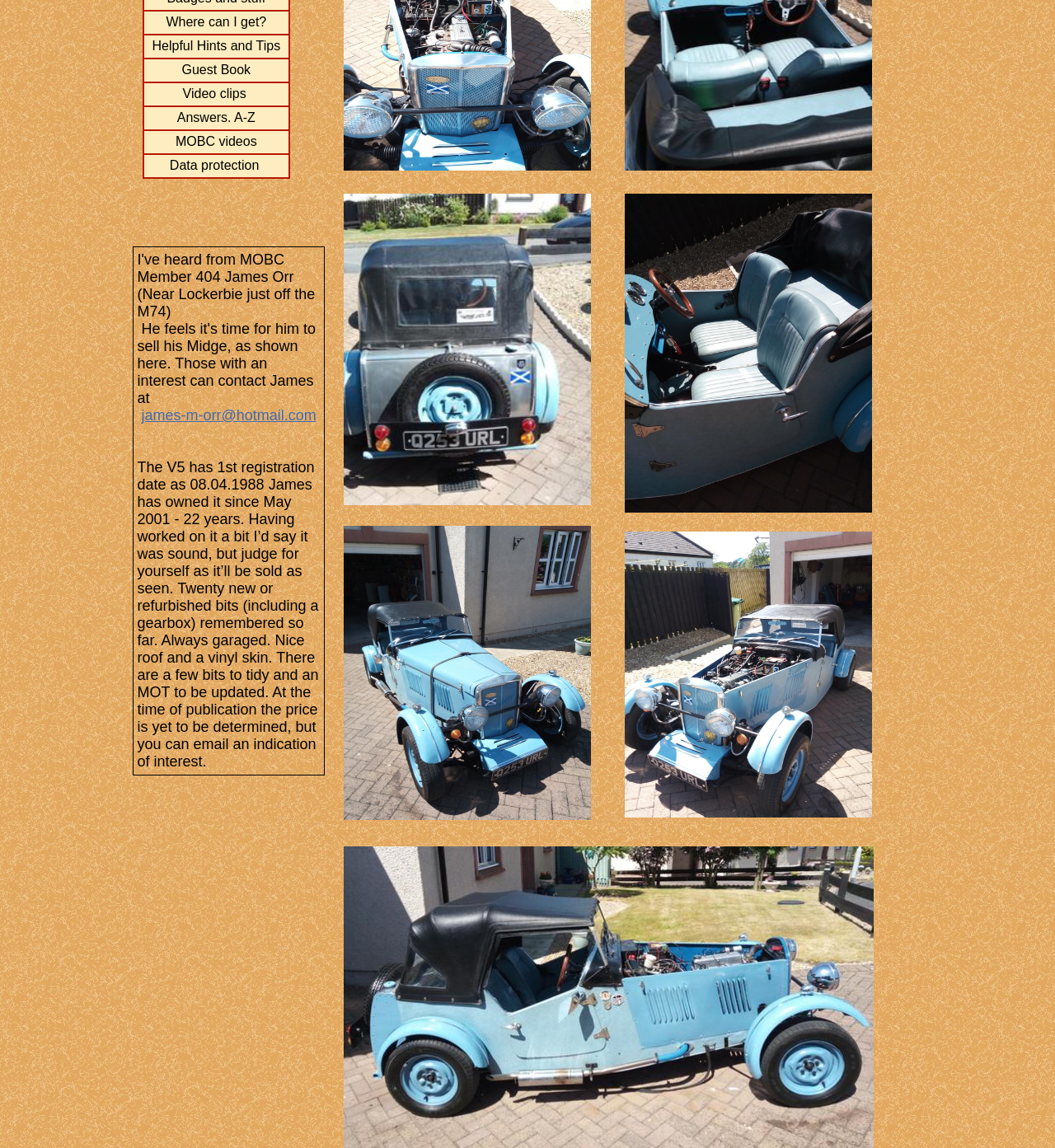Given the element description 2019 Cybersecurity Legal Institute, identify the bounding box coordinates for the UI element on the webpage screenshot. The format should be (top-left x, top-left y, bottom-right x, bottom-right y), with values between 0 and 1.

None